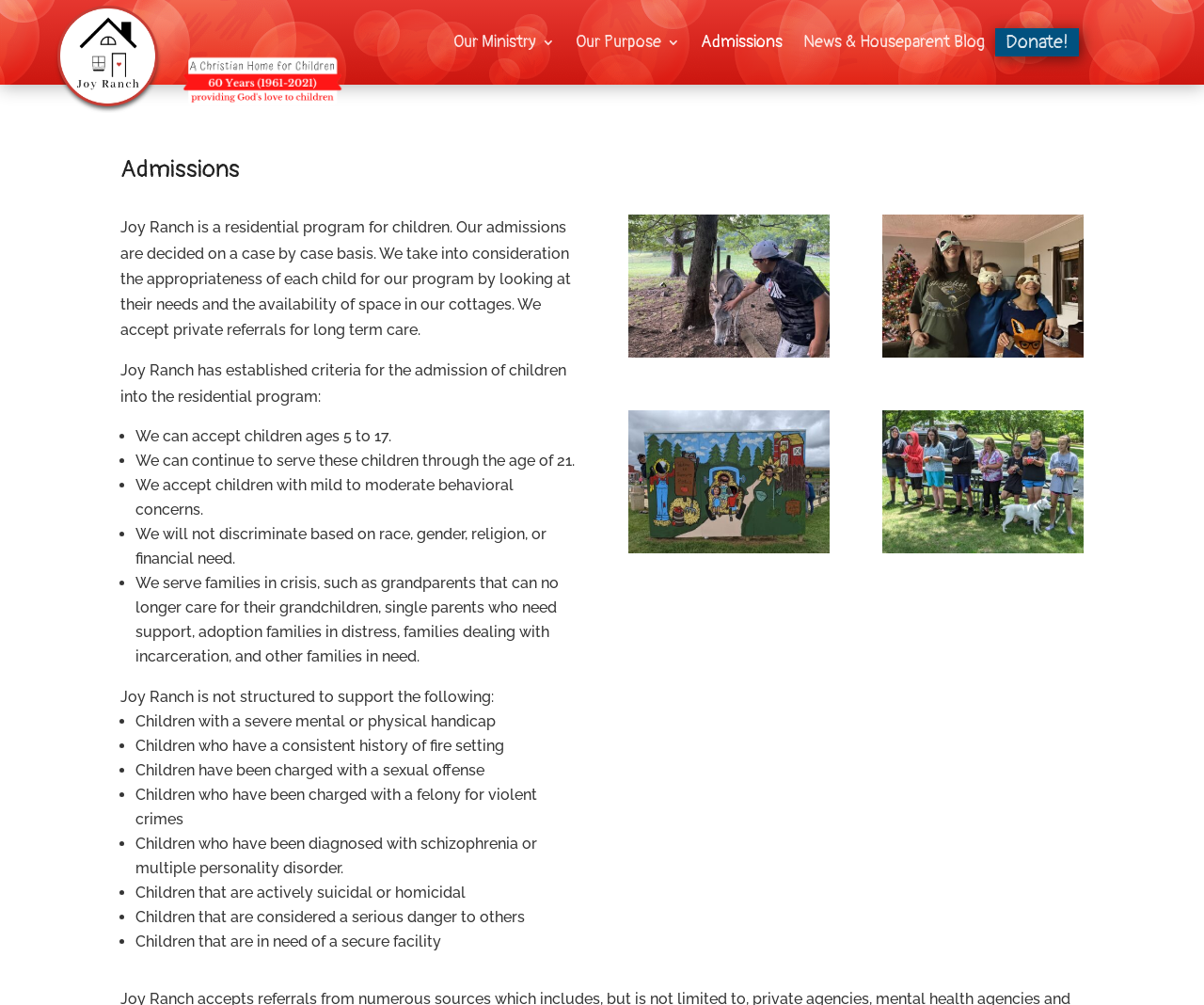What kind of families does Joy Ranch serve?
Provide a detailed answer to the question, using the image to inform your response.

According to the webpage, Joy Ranch serves families in crisis, such as grandparents who can no longer care for their grandchildren, single parents who need support, adoption families in distress, and other families in need.